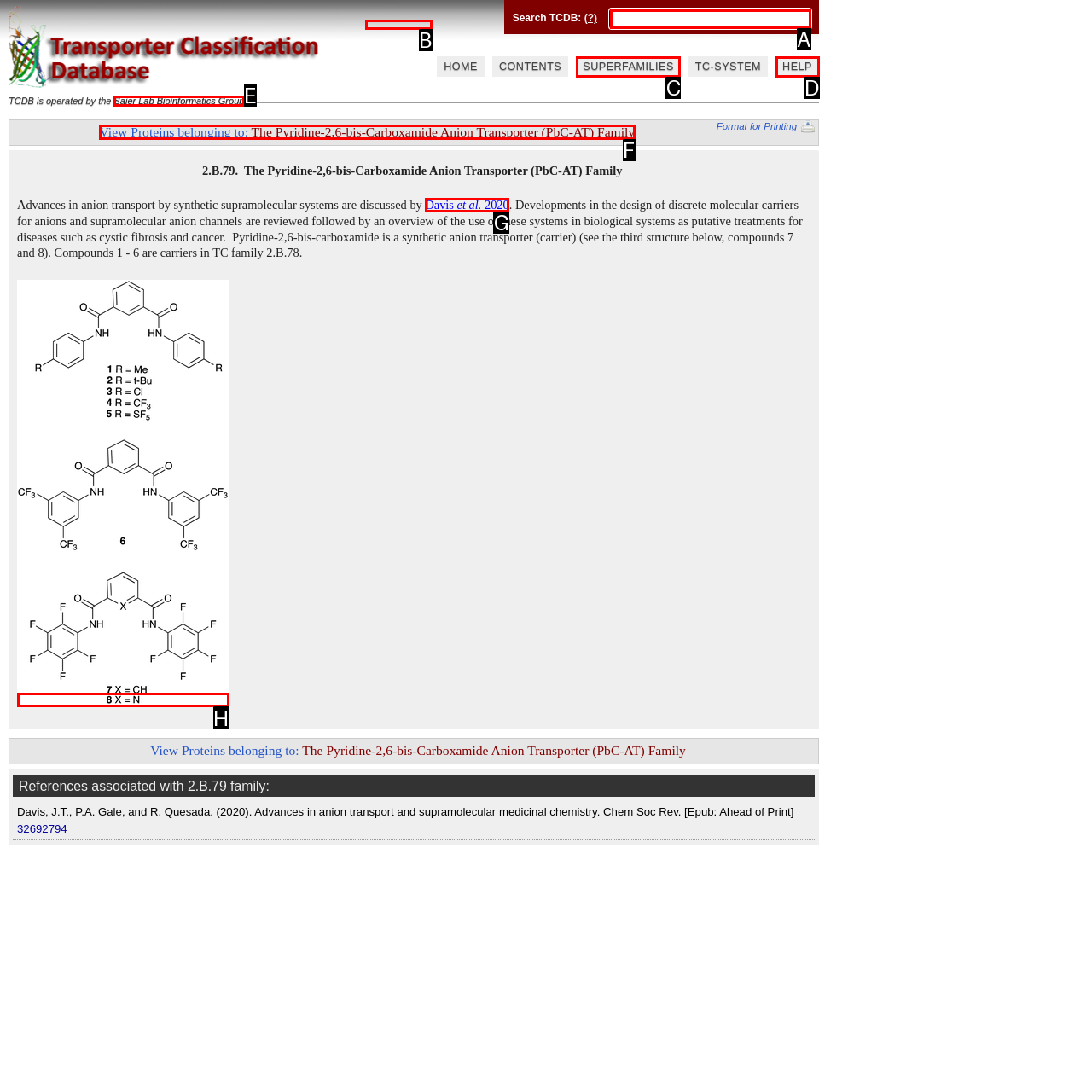Given the description: Book an appointment, identify the matching HTML element. Provide the letter of the correct option.

None